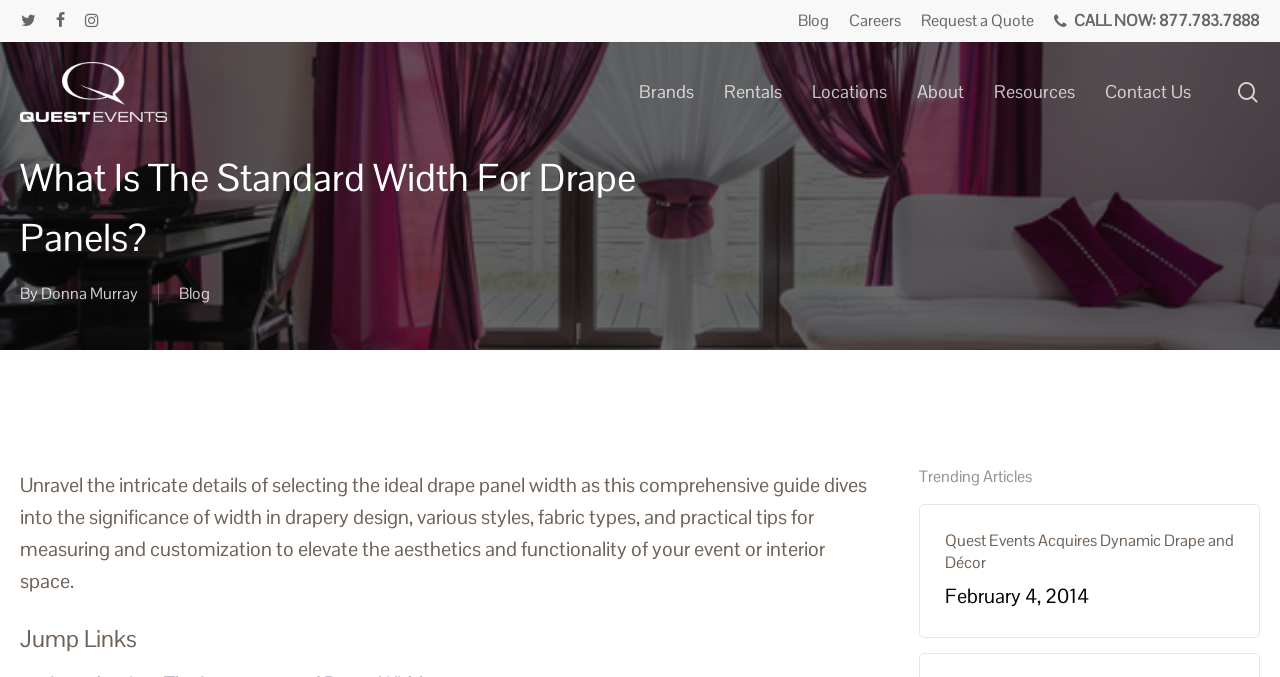Show the bounding box coordinates for the element that needs to be clicked to execute the following instruction: "Share on Whatsapp". Provide the coordinates in the form of four float numbers between 0 and 1, i.e., [left, top, right, bottom].

None